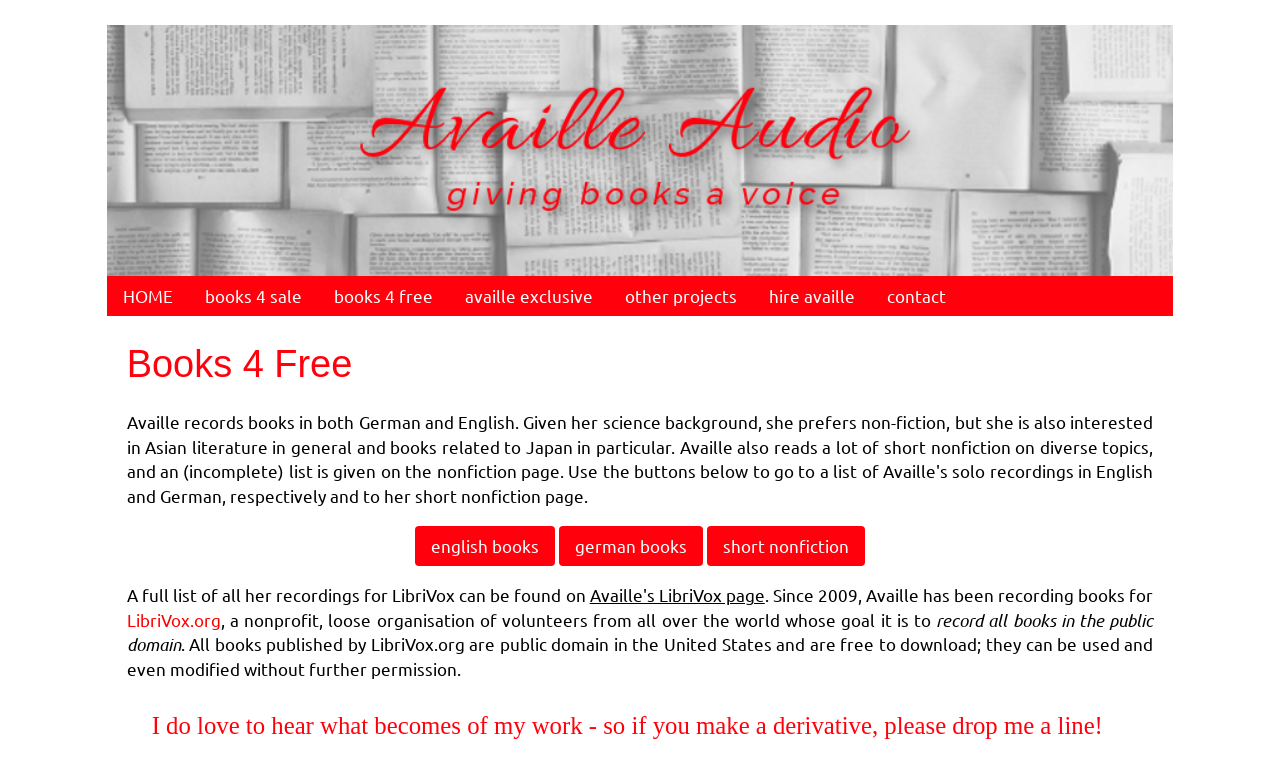Give a concise answer using one word or a phrase to the following question:
Who records books for LibriVox?

Availle